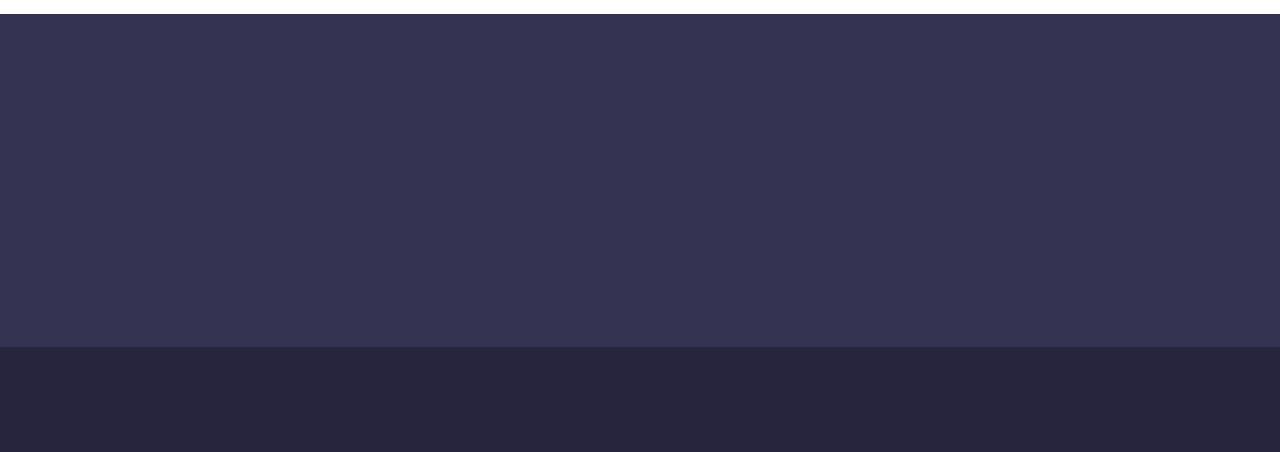Please find the bounding box coordinates of the clickable region needed to complete the following instruction: "Get support from FAQ". The bounding box coordinates must consist of four float numbers between 0 and 1, i.e., [left, top, right, bottom].

[0.77, 0.409, 0.798, 0.462]